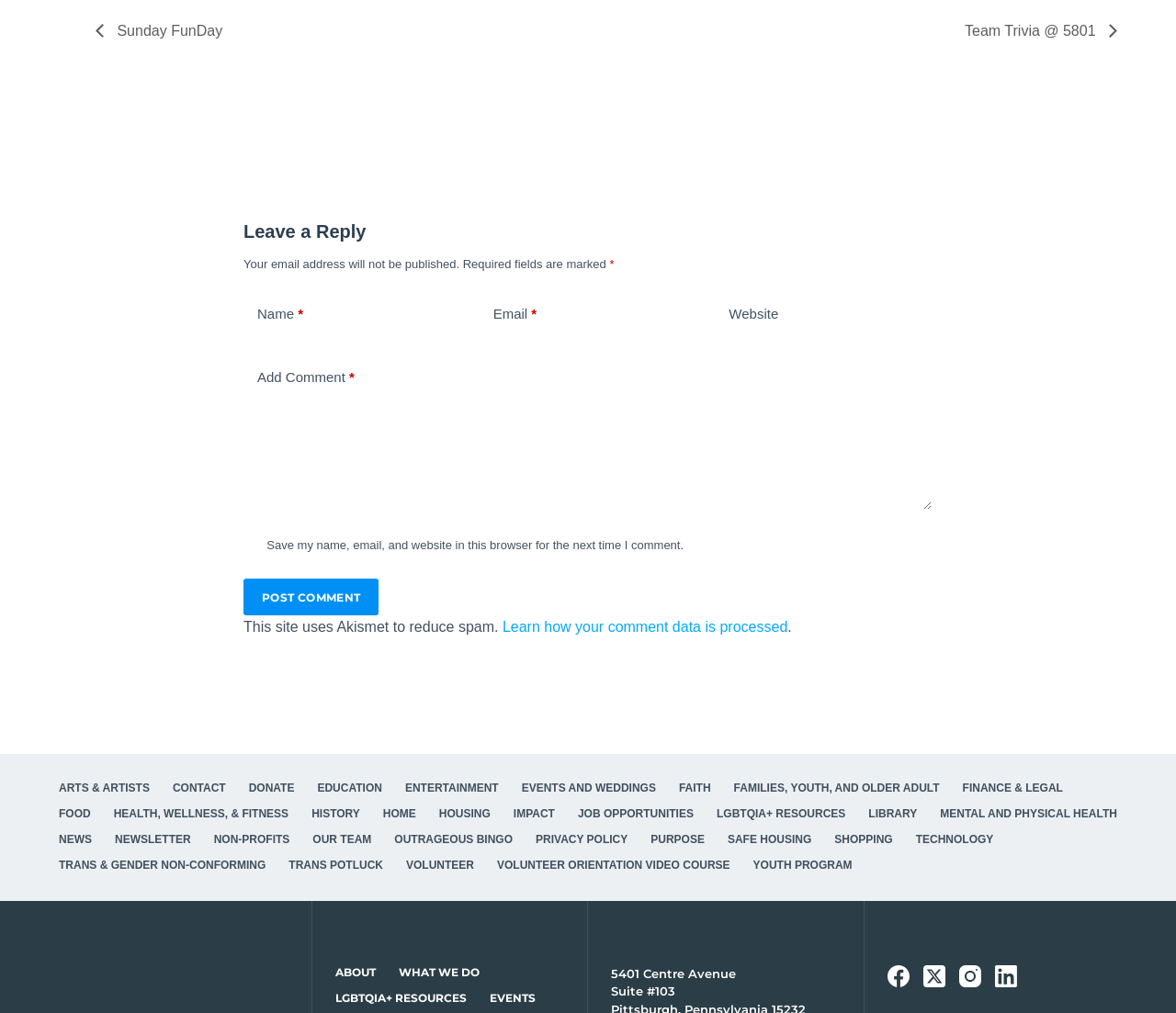Can you find the bounding box coordinates of the area I should click to execute the following instruction: "Use the Retirement Shortfall Calculator"?

None